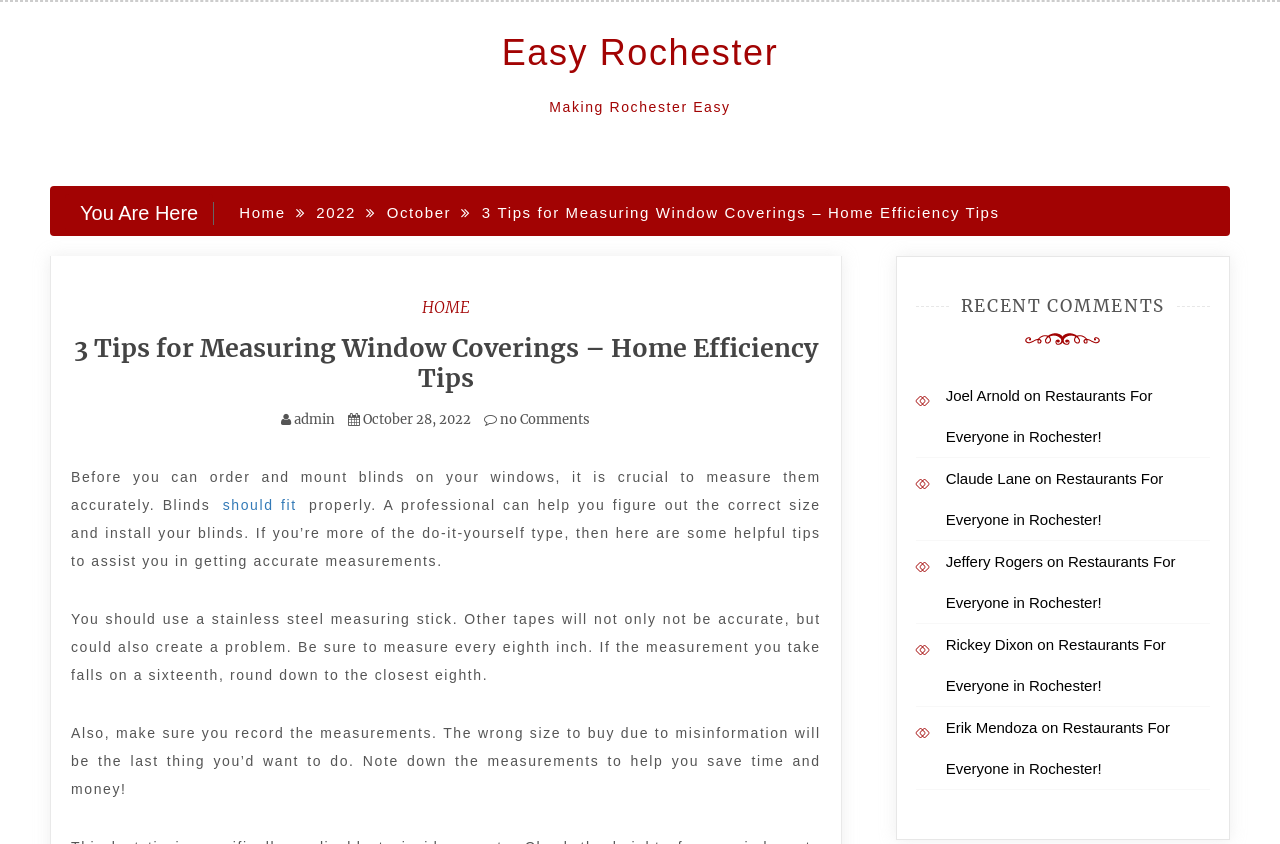Answer the following query with a single word or phrase:
What should be done with the measurements?

Record them